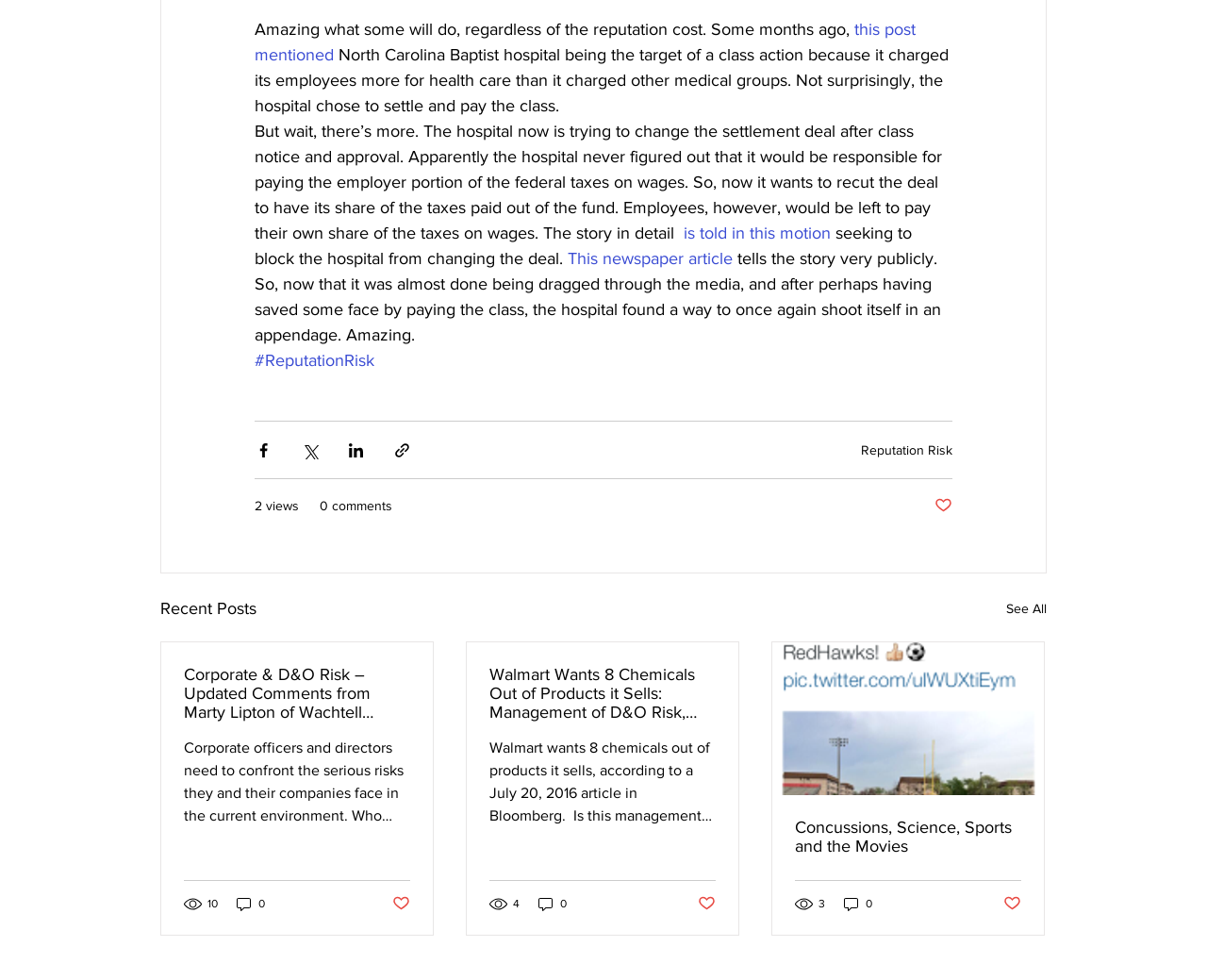Based on the provided description, "2 views", find the bounding box of the corresponding UI element in the screenshot.

[0.211, 0.506, 0.248, 0.526]